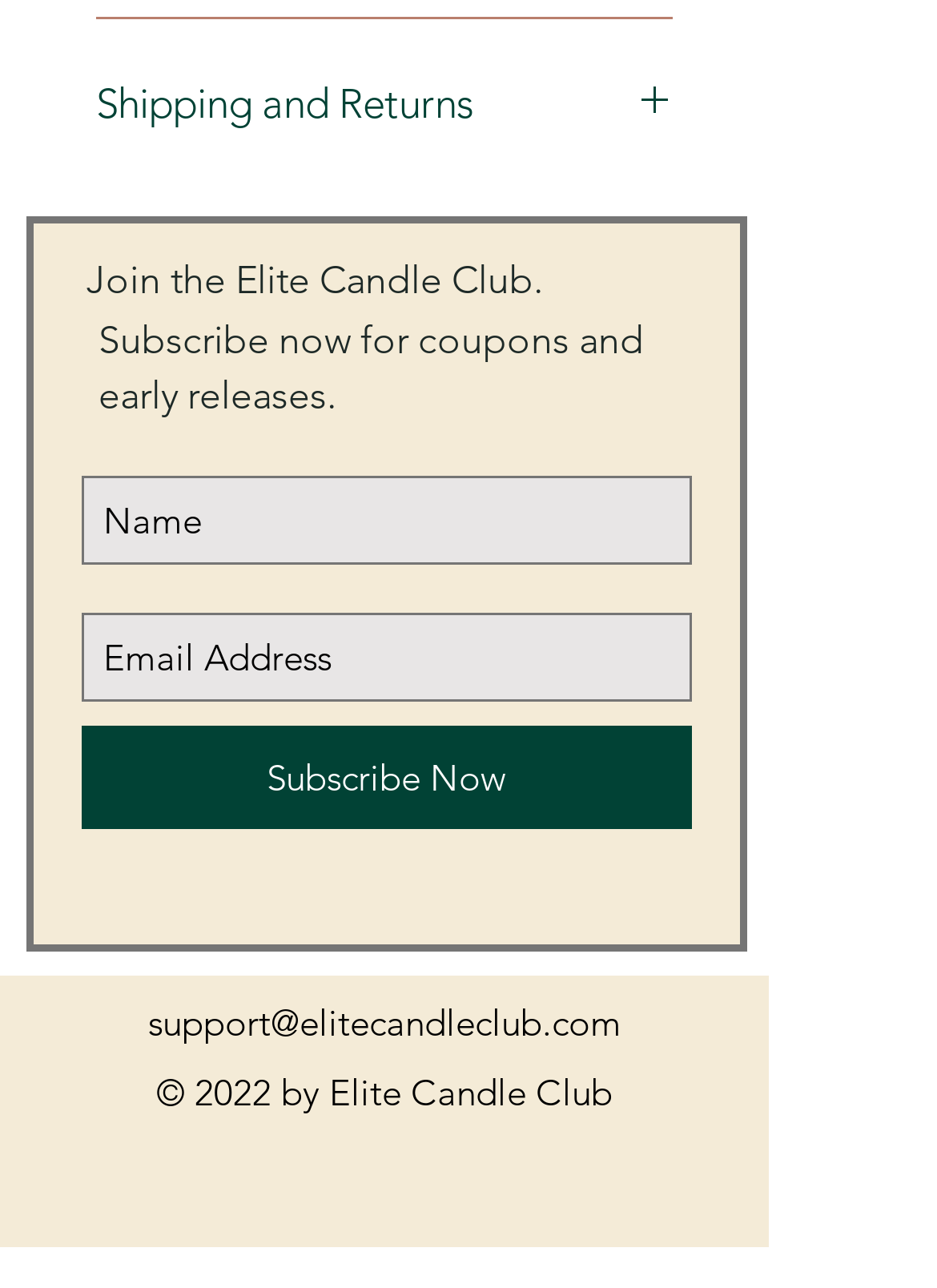What is the email address for support?
Please craft a detailed and exhaustive response to the question.

The email address for support can be found in the link element 'support@elitecandleclub.com'.